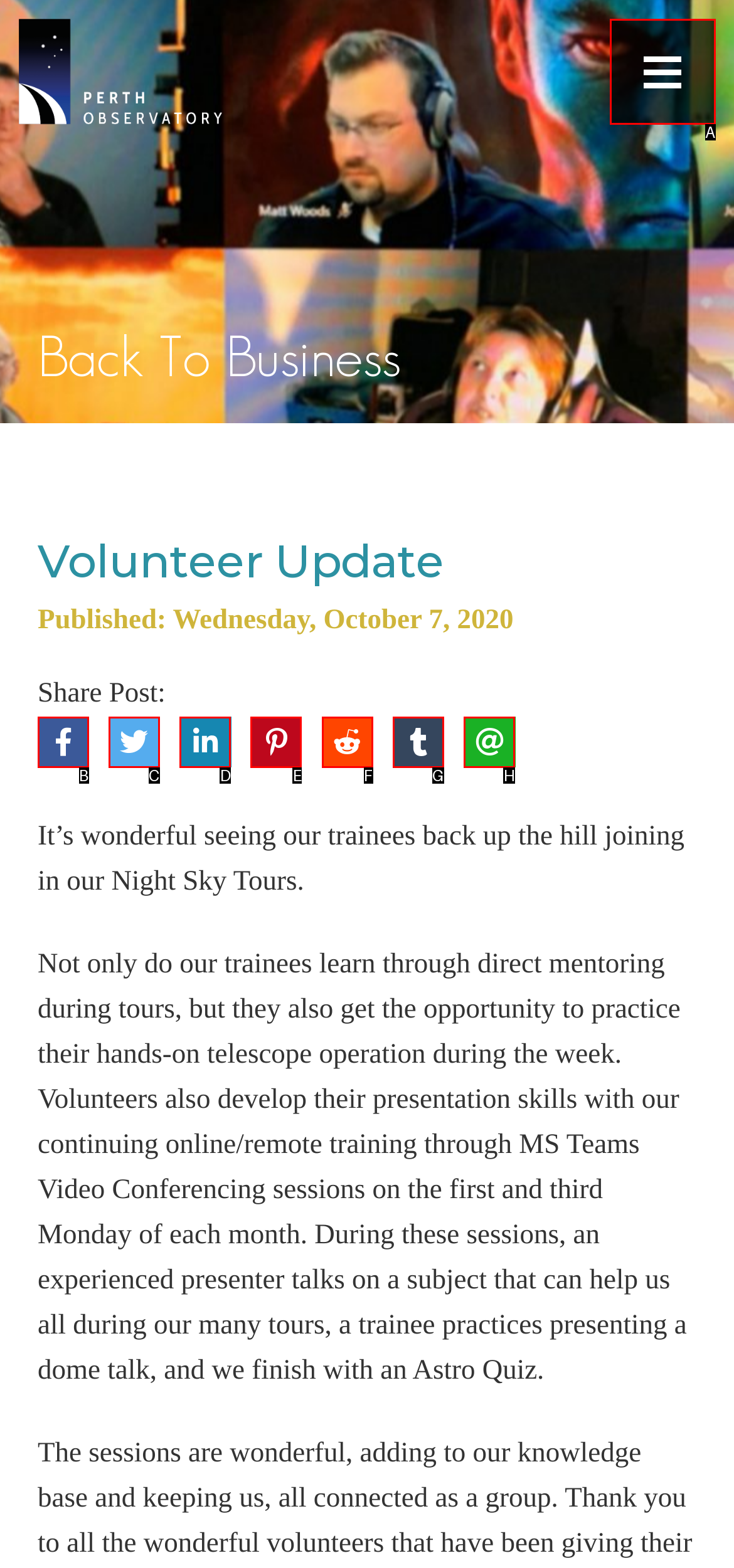Identify the HTML element that matches the description: parent_node: Share Post:. Provide the letter of the correct option from the choices.

D